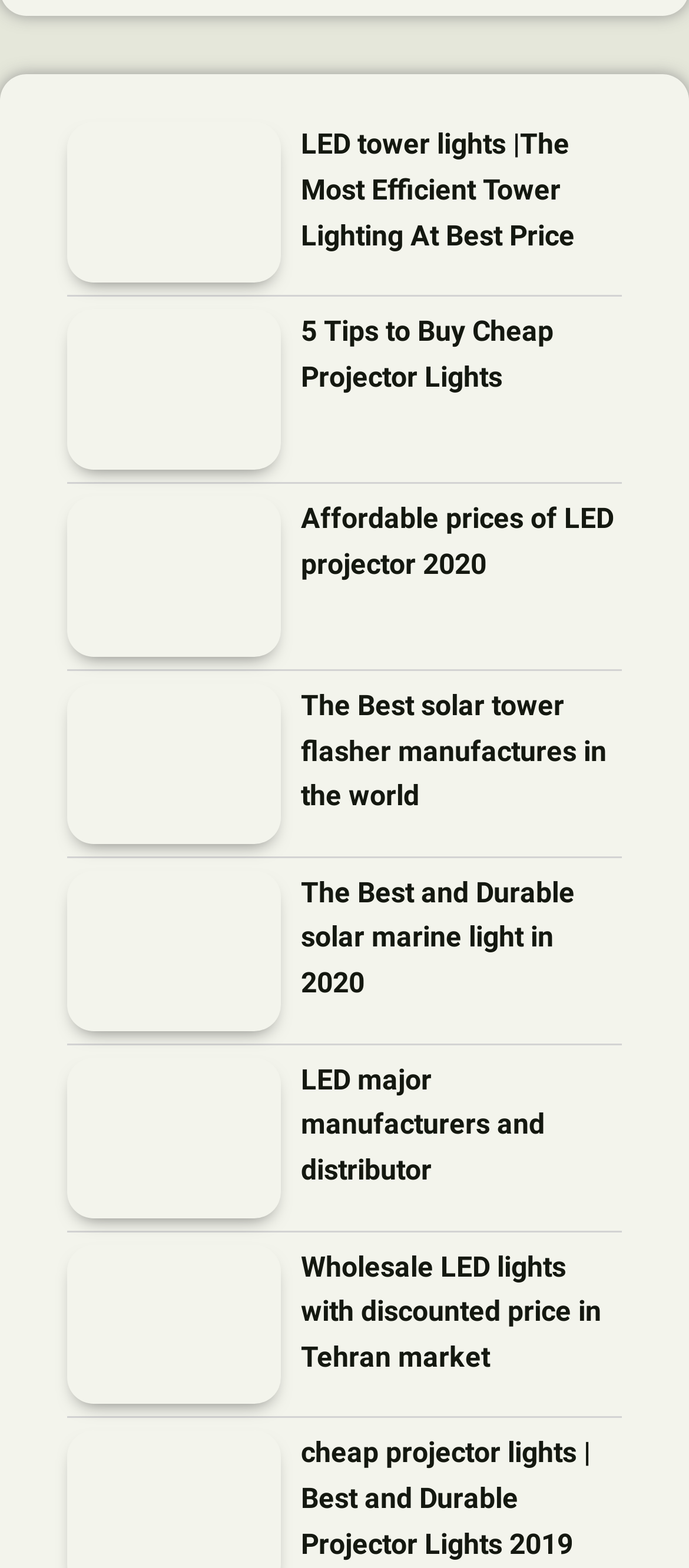What is the common theme among the links?
Using the picture, provide a one-word or short phrase answer.

LED lights and related products